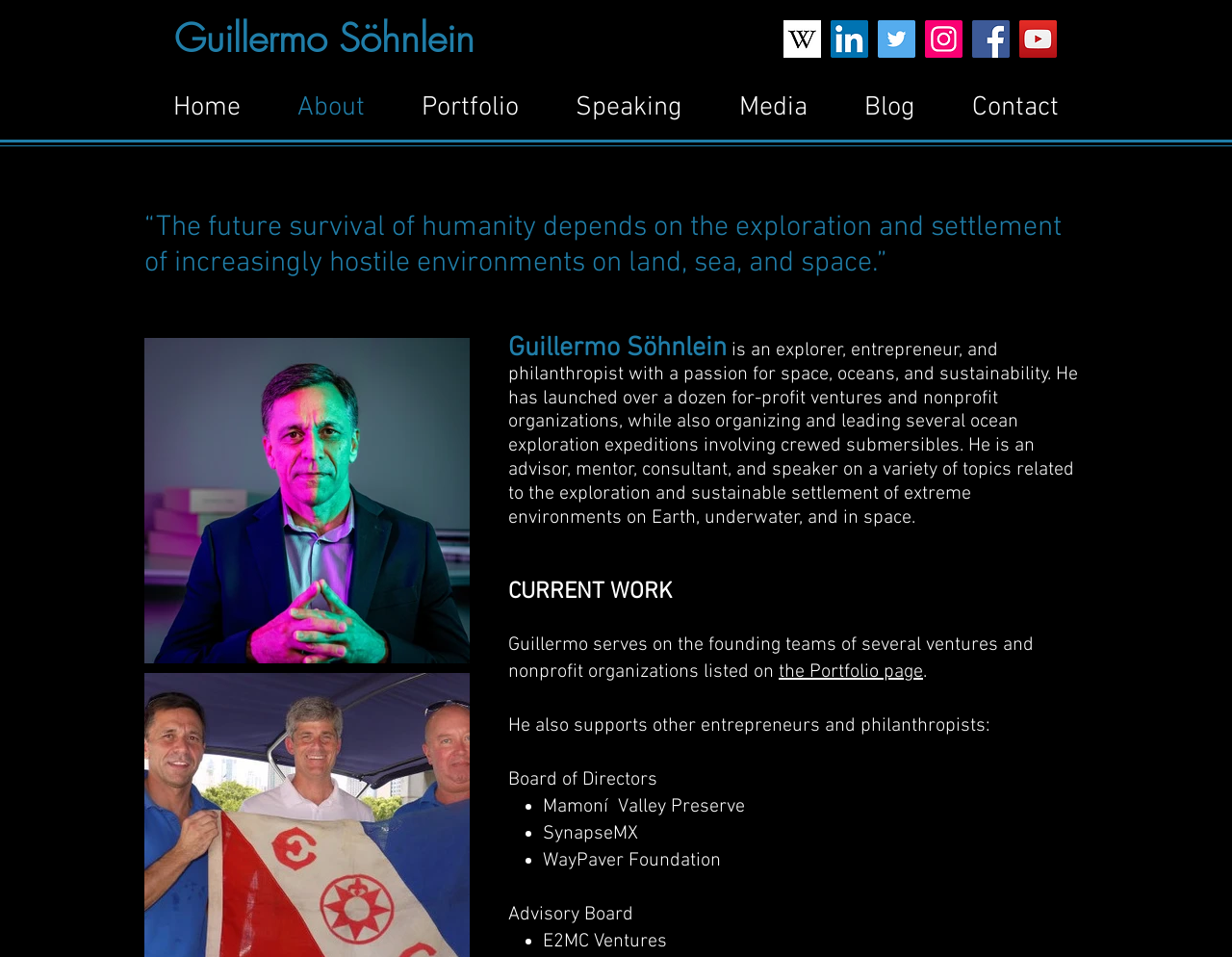Please identify the bounding box coordinates of the clickable element to fulfill the following instruction: "Click on the YouTube link". The coordinates should be four float numbers between 0 and 1, i.e., [left, top, right, bottom].

[0.827, 0.021, 0.858, 0.06]